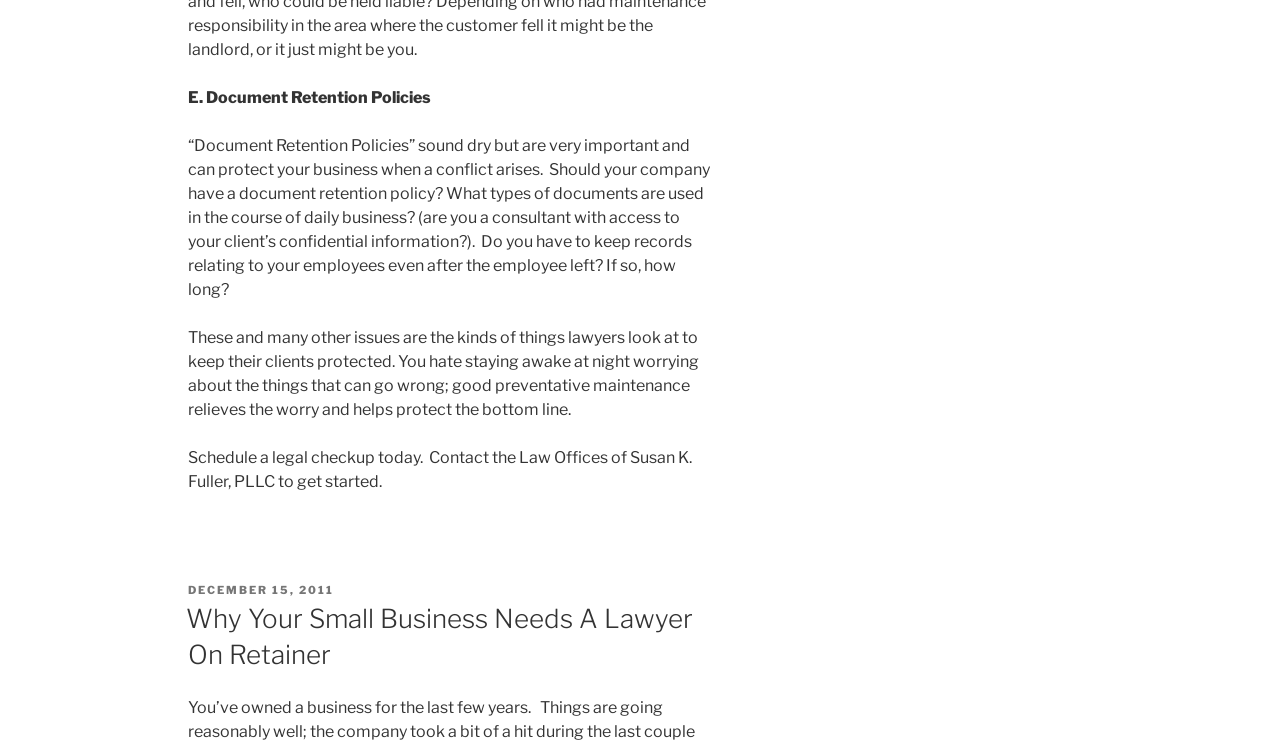Please give a one-word or short phrase response to the following question: 
What is the topic of the article?

Document Retention Policies